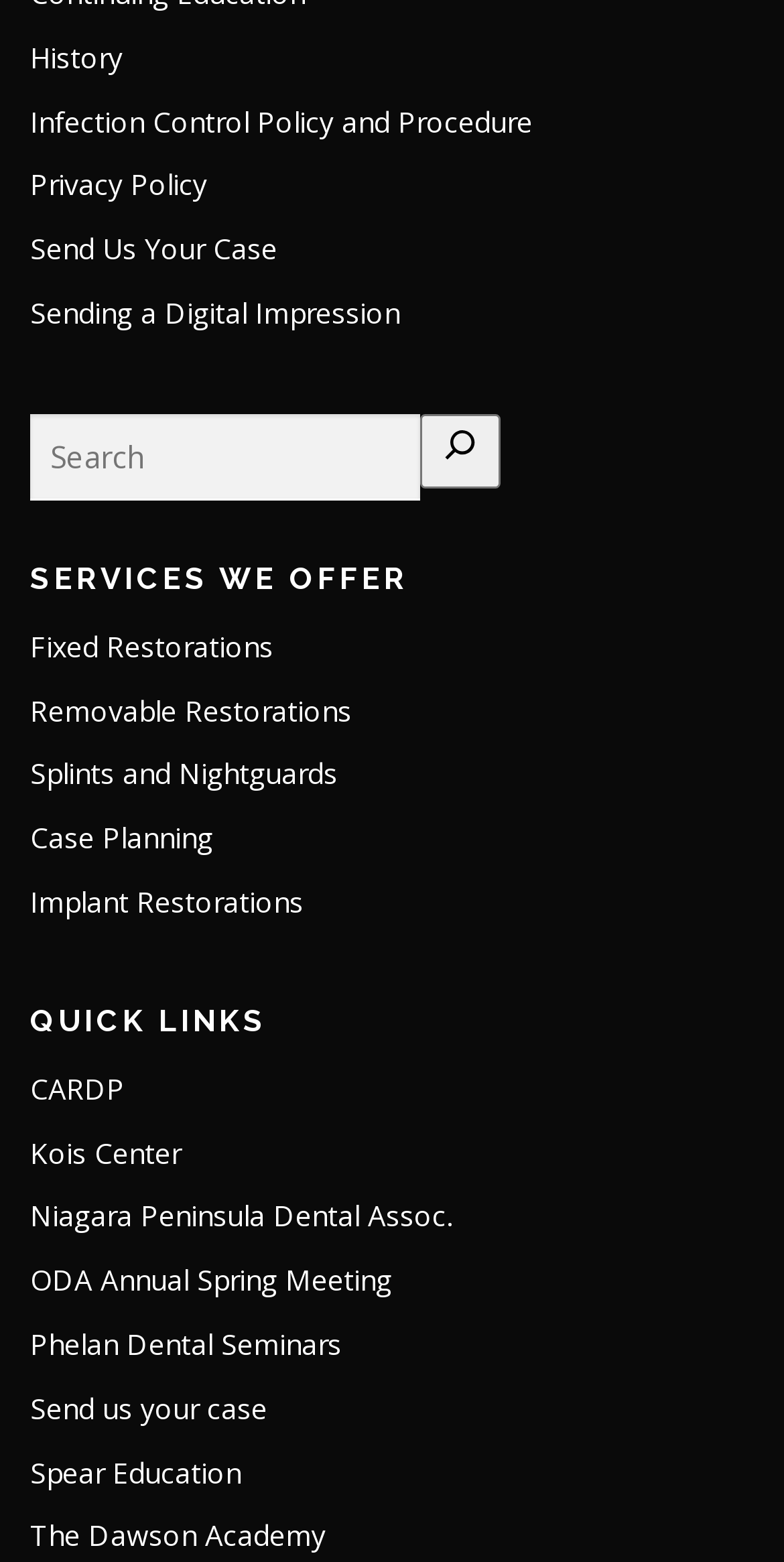How many quick links are provided on this webpage? Observe the screenshot and provide a one-word or short phrase answer.

9